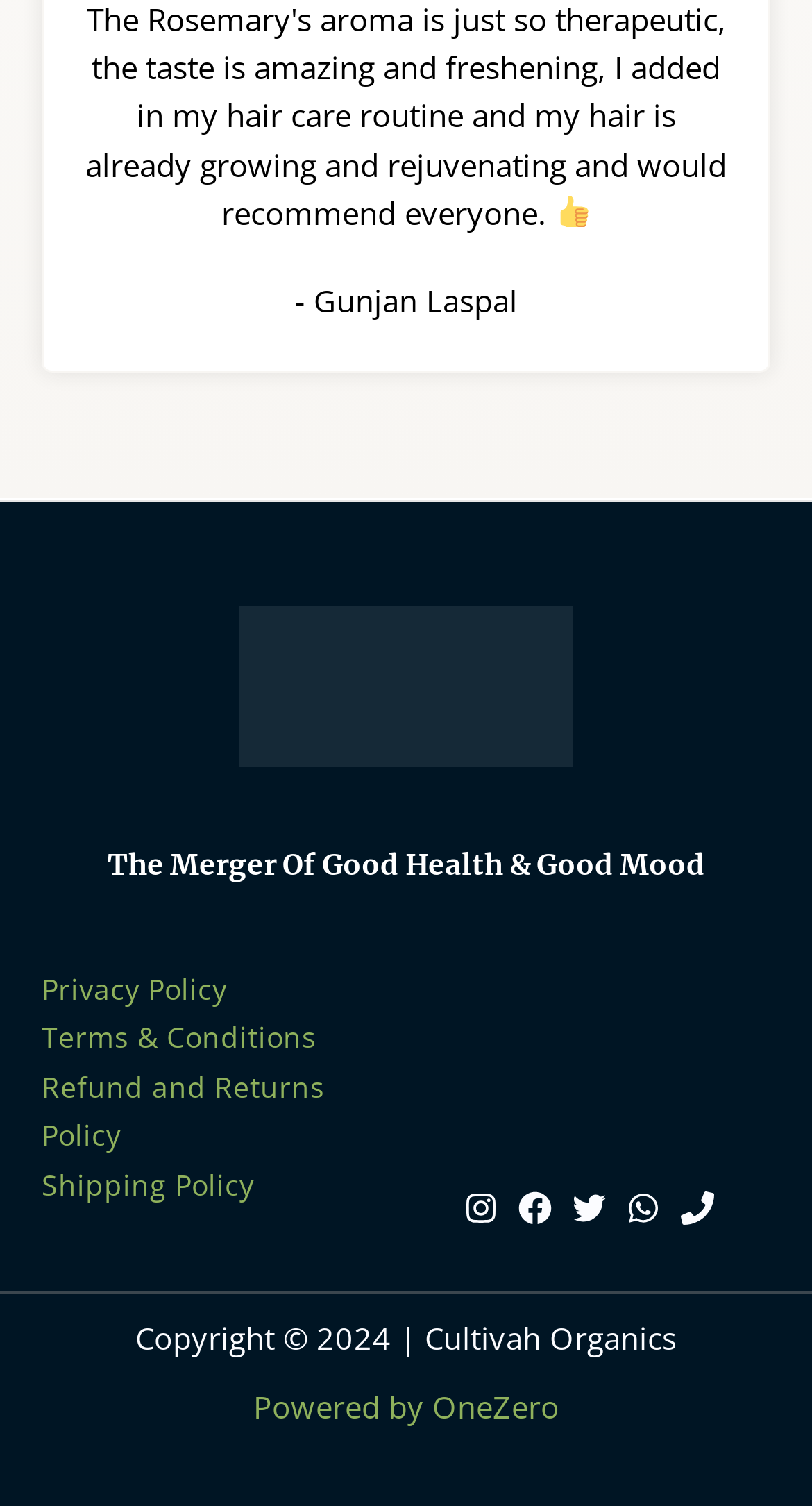What is the year of copyright?
Please provide a single word or phrase answer based on the image.

2024